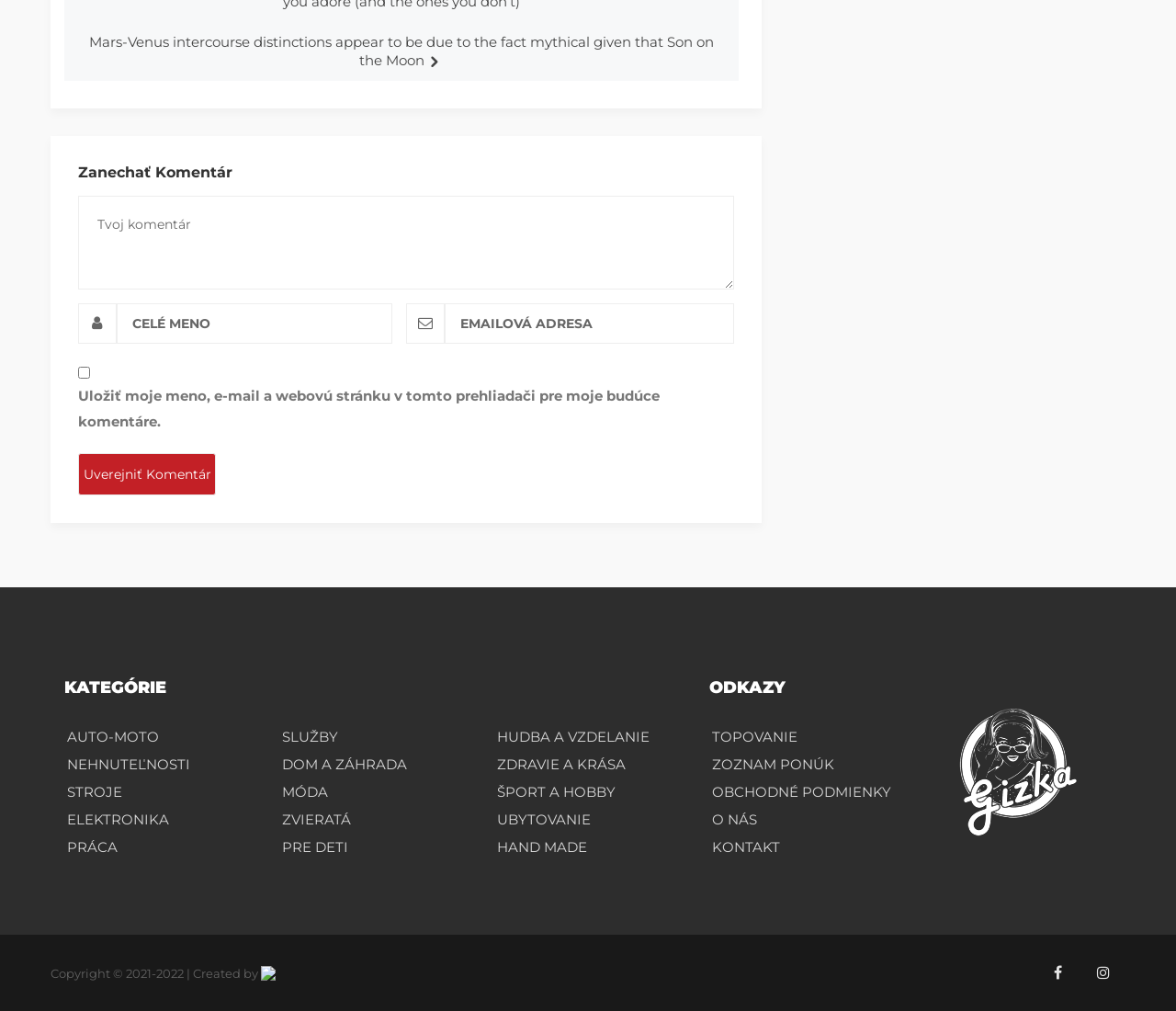What is the function of the checkbox 'Uložiť moje meno, e-mail a webovú stránku v tomto prehliadači pre moje budúce komentáre'?
Using the image as a reference, answer the question in detail.

The checkbox 'Uložiť moje meno, e-mail a webovú stránku v tomto prehliadači pre moje budúce komentáre' is located near the textboxes for inputting name, email, and website, suggesting that its function is to save the user's information for future comments.